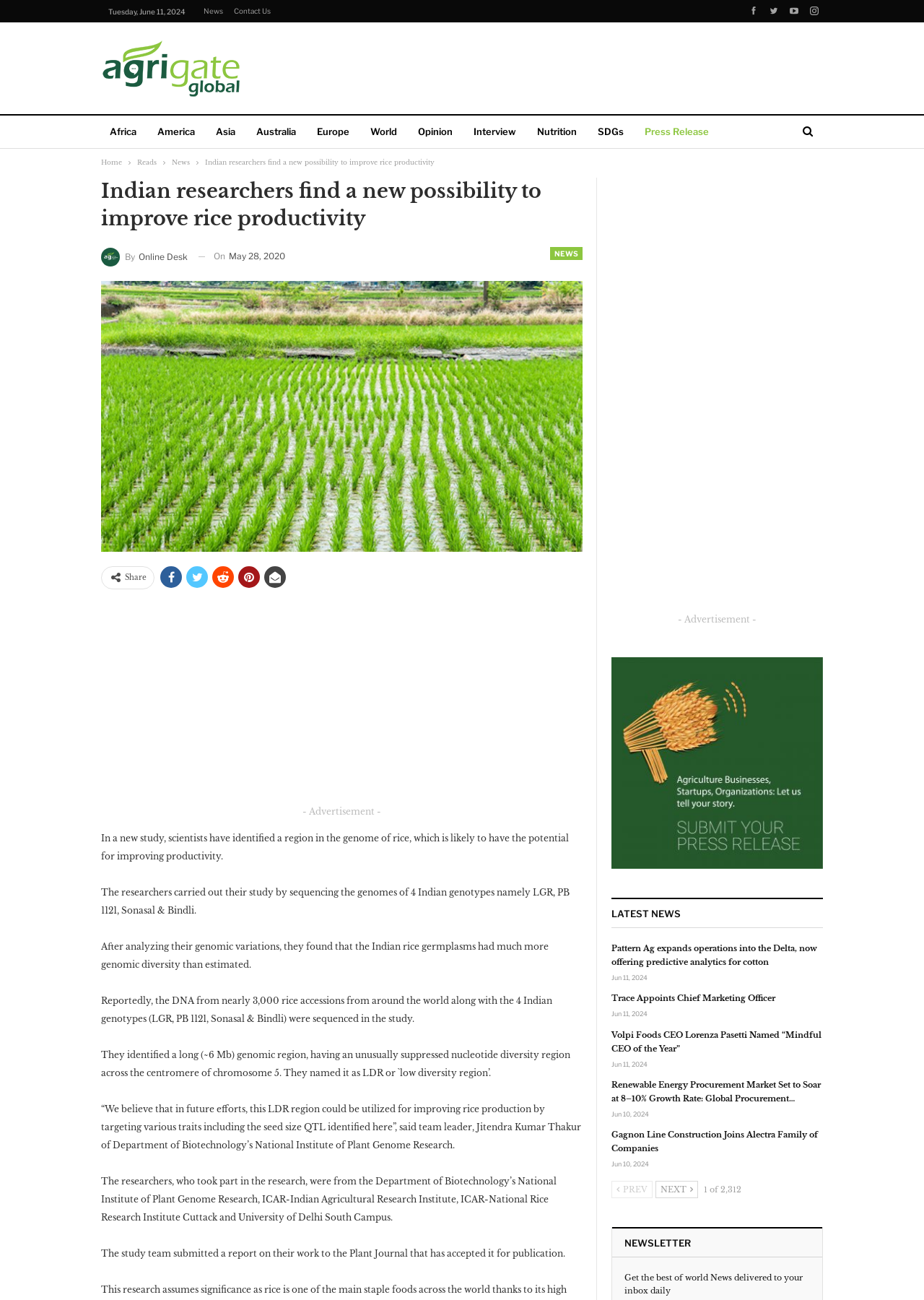How many links are there in the navigation section?
Provide a detailed and well-explained answer to the question.

I counted the number of links in the navigation section by looking at the breadcrumb navigation element which contains links to 'Home', 'Reads', 'News', and other sections.